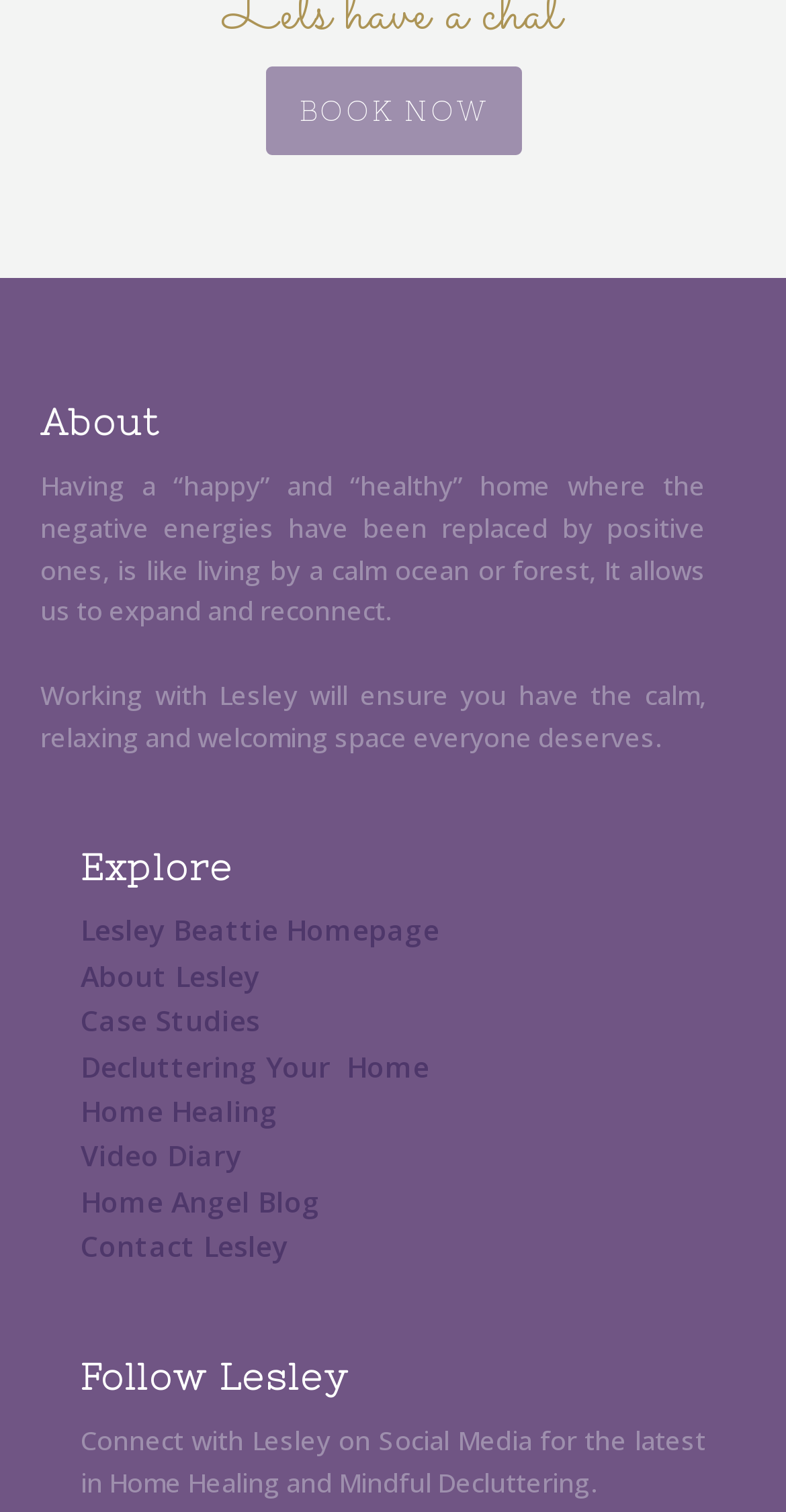Please determine the bounding box coordinates of the element's region to click in order to carry out the following instruction: "Contact Lesley". The coordinates should be four float numbers between 0 and 1, i.e., [left, top, right, bottom].

[0.103, 0.81, 0.367, 0.84]